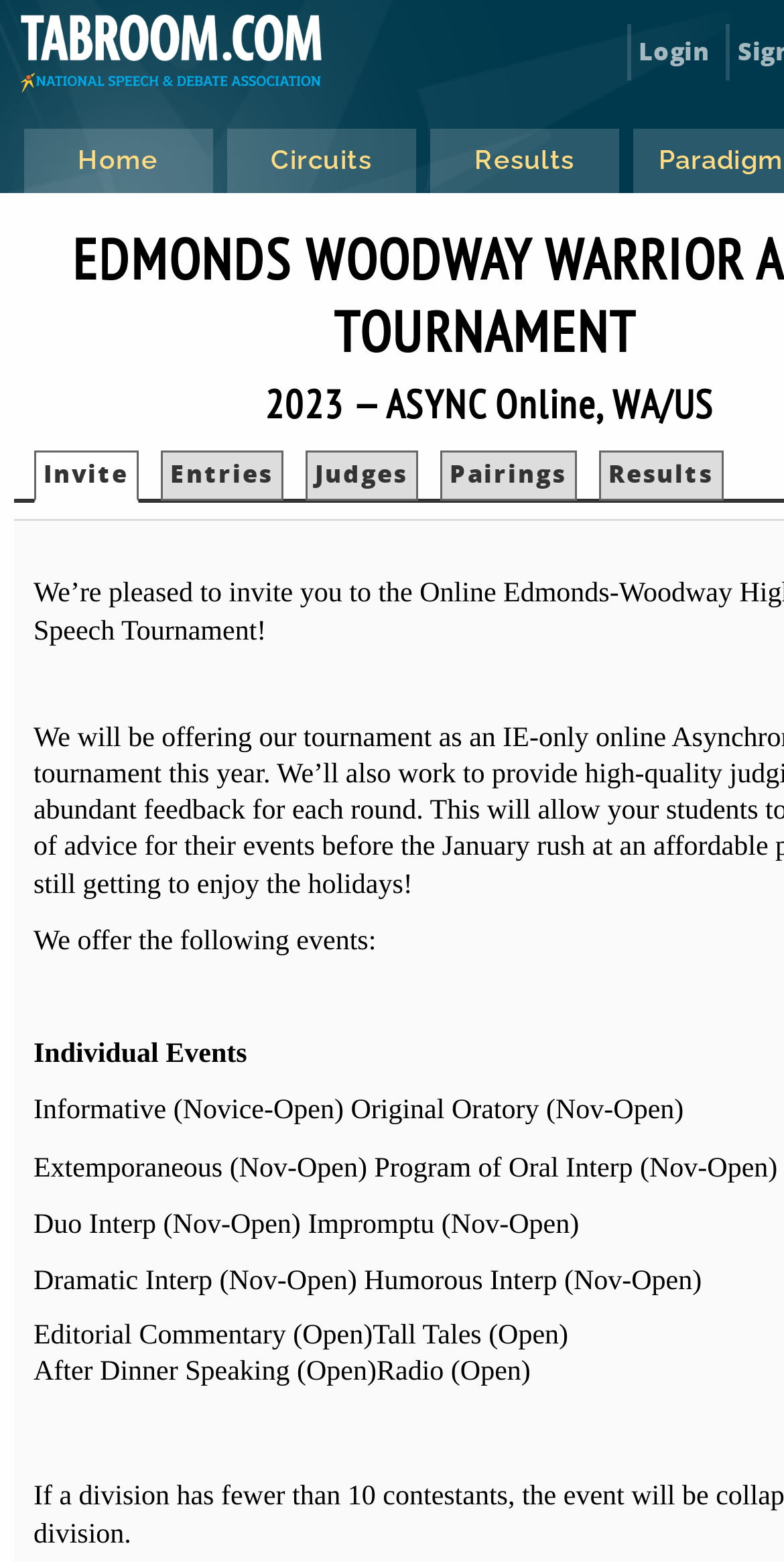Create an in-depth description of the webpage, covering main sections.

The webpage is titled "Tabroom.com" and appears to be a platform related to speech and debate competitions. At the top-left corner, there is a heading "The REAL Palmer House" with a link to "Tabroom.com by the National Speech and Debate Association" accompanied by an image. 

On the top-right corner, there is a "Login" link. Below the heading, there are five main navigation links: "Home", "Circuits", "Results", and others, which are horizontally aligned and evenly spaced.

Further down, there are six links arranged horizontally, including "Invite", "Entries", "Judges", "Pairings", "Results", and others. These links seem to be related to managing events or competitions.

The main content of the page is divided into sections. The first section is headed by a static text "We offer the following events:" followed by a list of individual events, including "Informative", "Original Oratory", "Extemporaneous", "Program of Oral Interp", and others. Each event is listed on a separate line, with the event name and category (e.g., "Nov-Open" or "Open") provided.